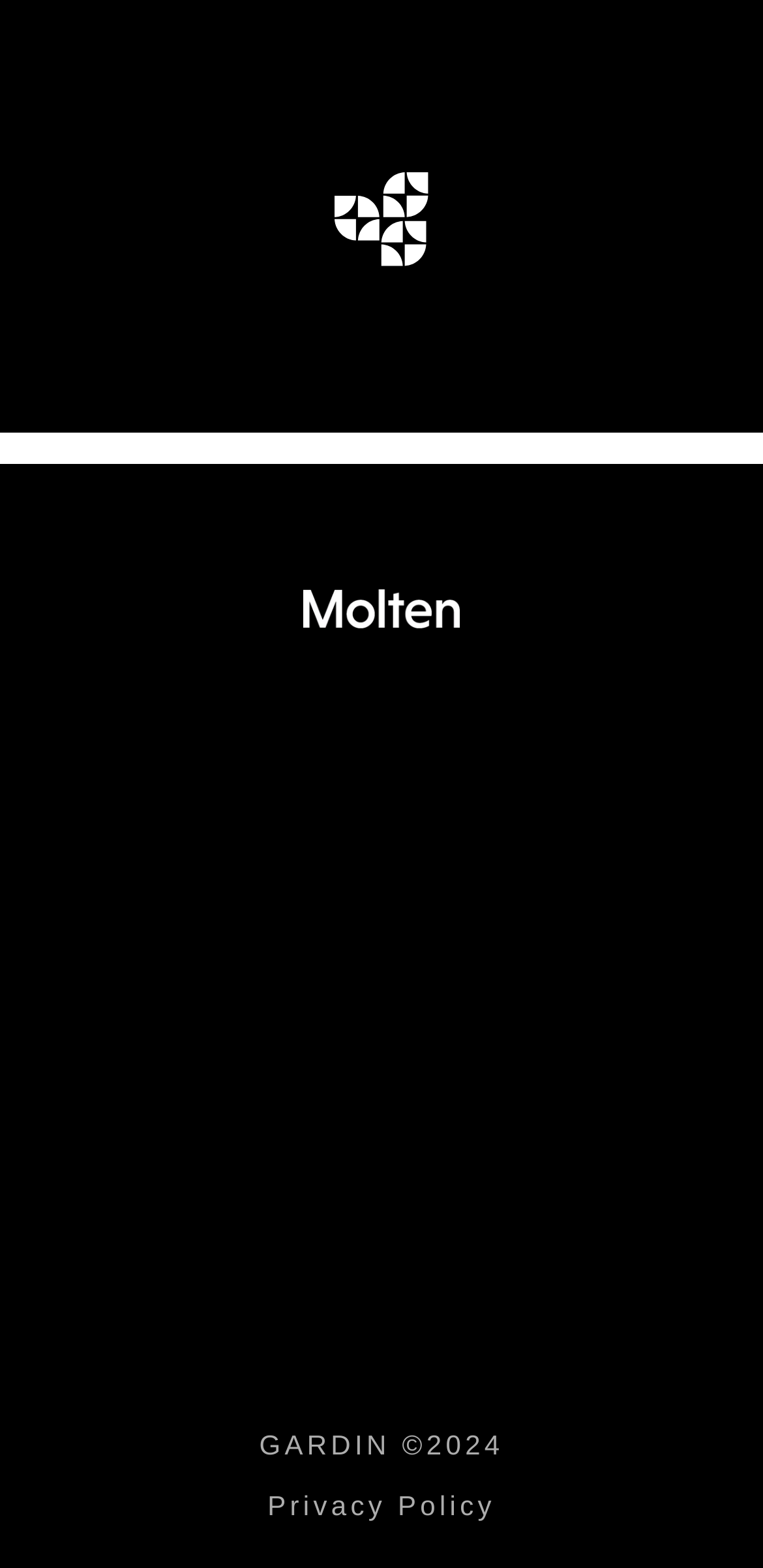What is the name of the first company?
Refer to the image and provide a concise answer in one word or phrase.

Molten